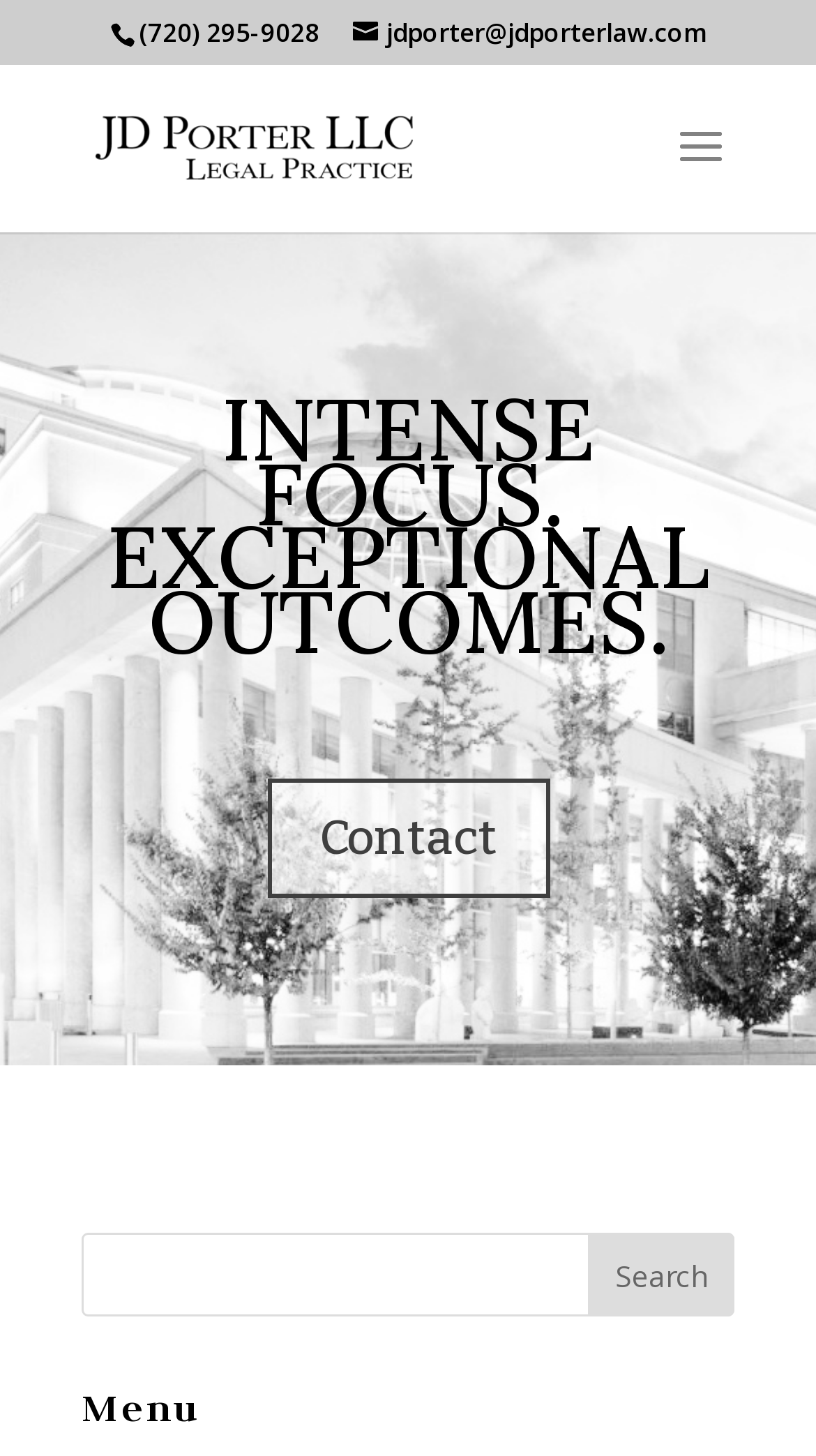Deliver a detailed narrative of the webpage's visual and textual elements.

The webpage is about Damages in Civil Litigation, specifically related to JD Porter LLC. At the top, there is a phone number "(720) 295-9028" and an email address "jdporter@jdporterlaw.com" displayed prominently. Below these, there is a link to JD Porter LLC, accompanied by an image of the company's logo.

In the middle of the page, there is a search bar with a label "Search for:" where users can input their queries. Above the search bar, there is a tagline "INTENSE FOCUS. EXCEPTIONAL OUTCOMES." that takes up a significant portion of the page.

On the right side of the page, there is a "Contact" link, and at the bottom, there is another search bar with a "Search" button. Additionally, there is a "Menu" heading at the very bottom of the page.